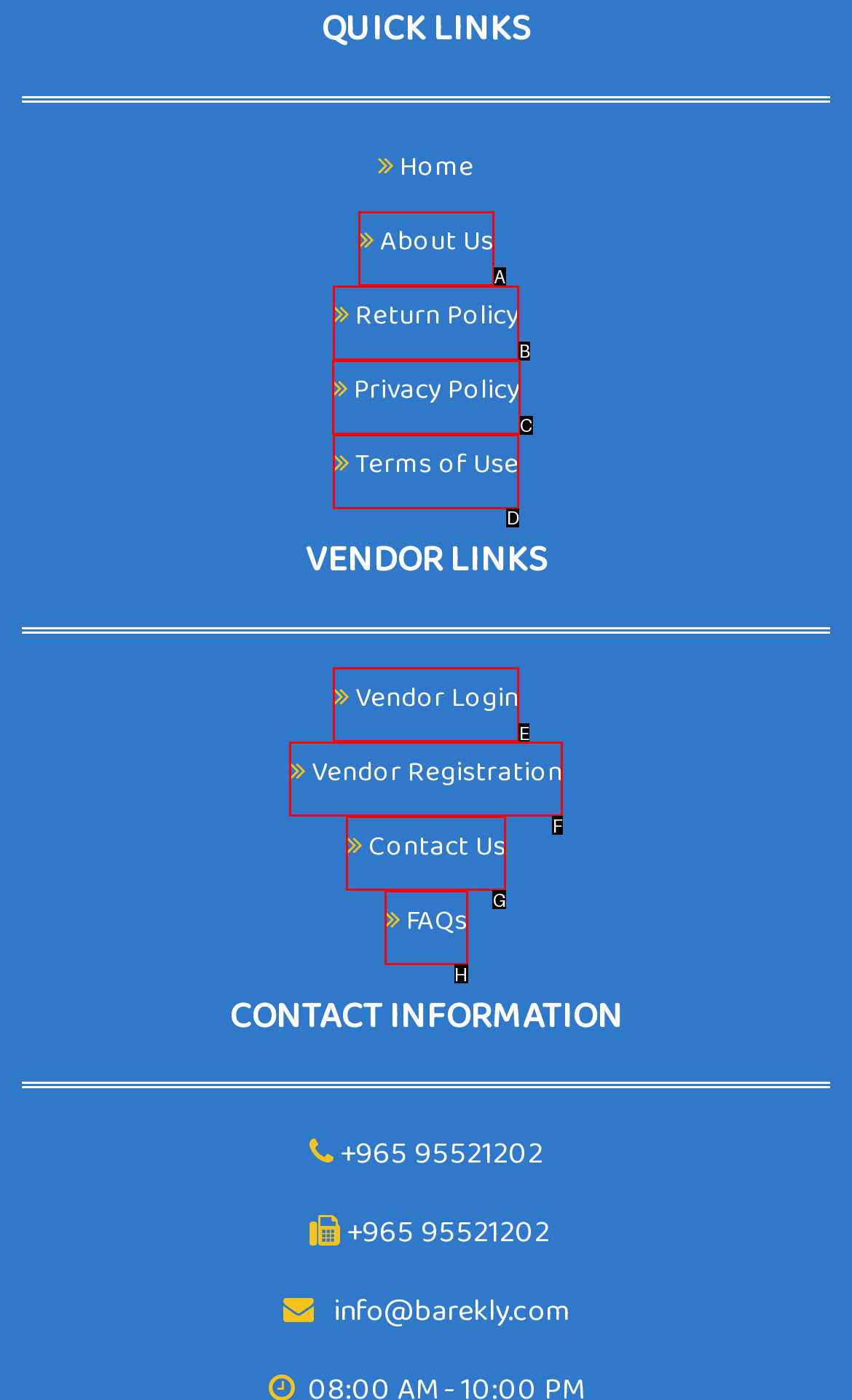Identify the letter corresponding to the UI element that matches this description: Vendor Login
Answer using only the letter from the provided options.

E